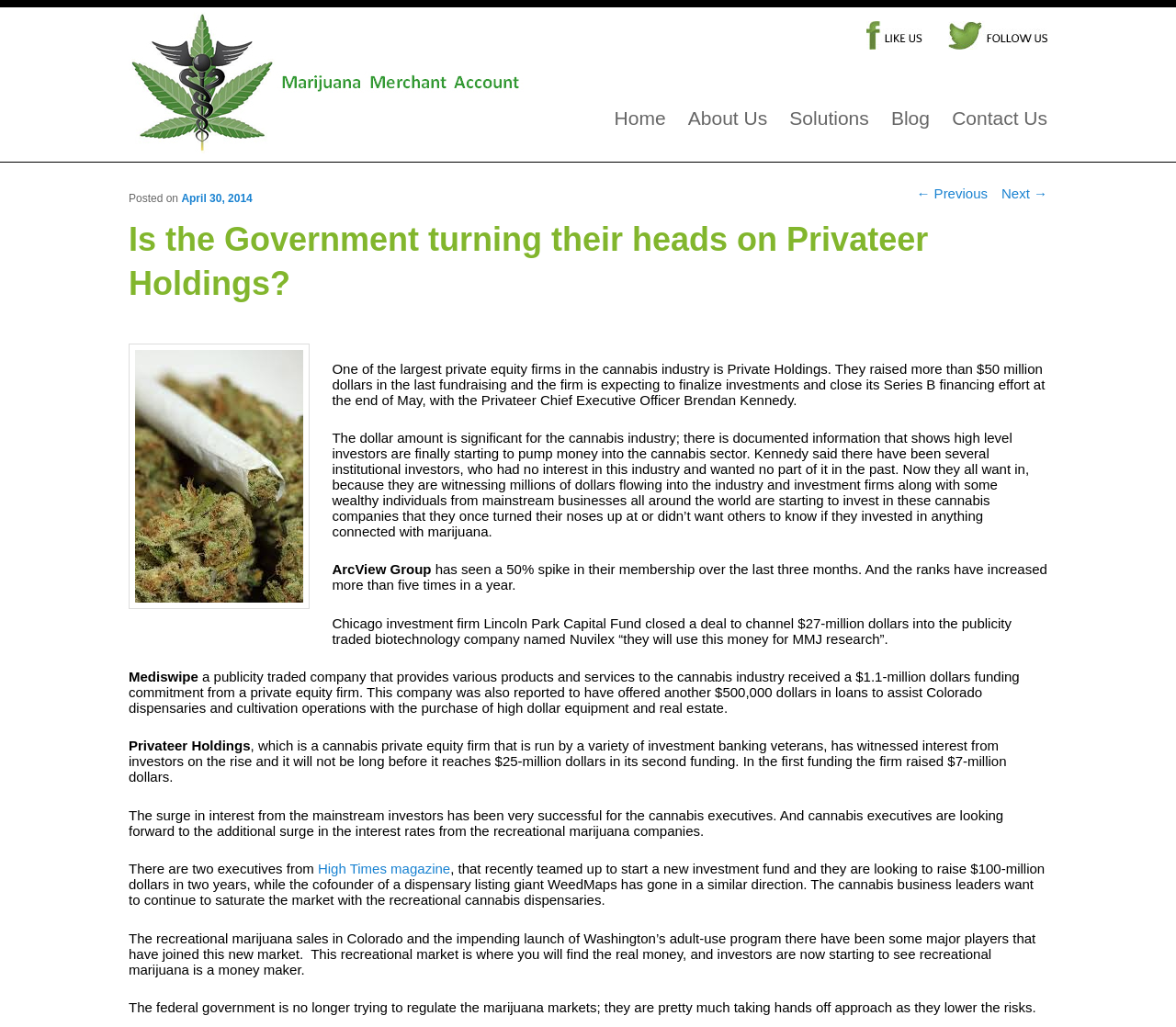Generate the title text from the webpage.

Is the Government turning their heads on Privateer Holdings?